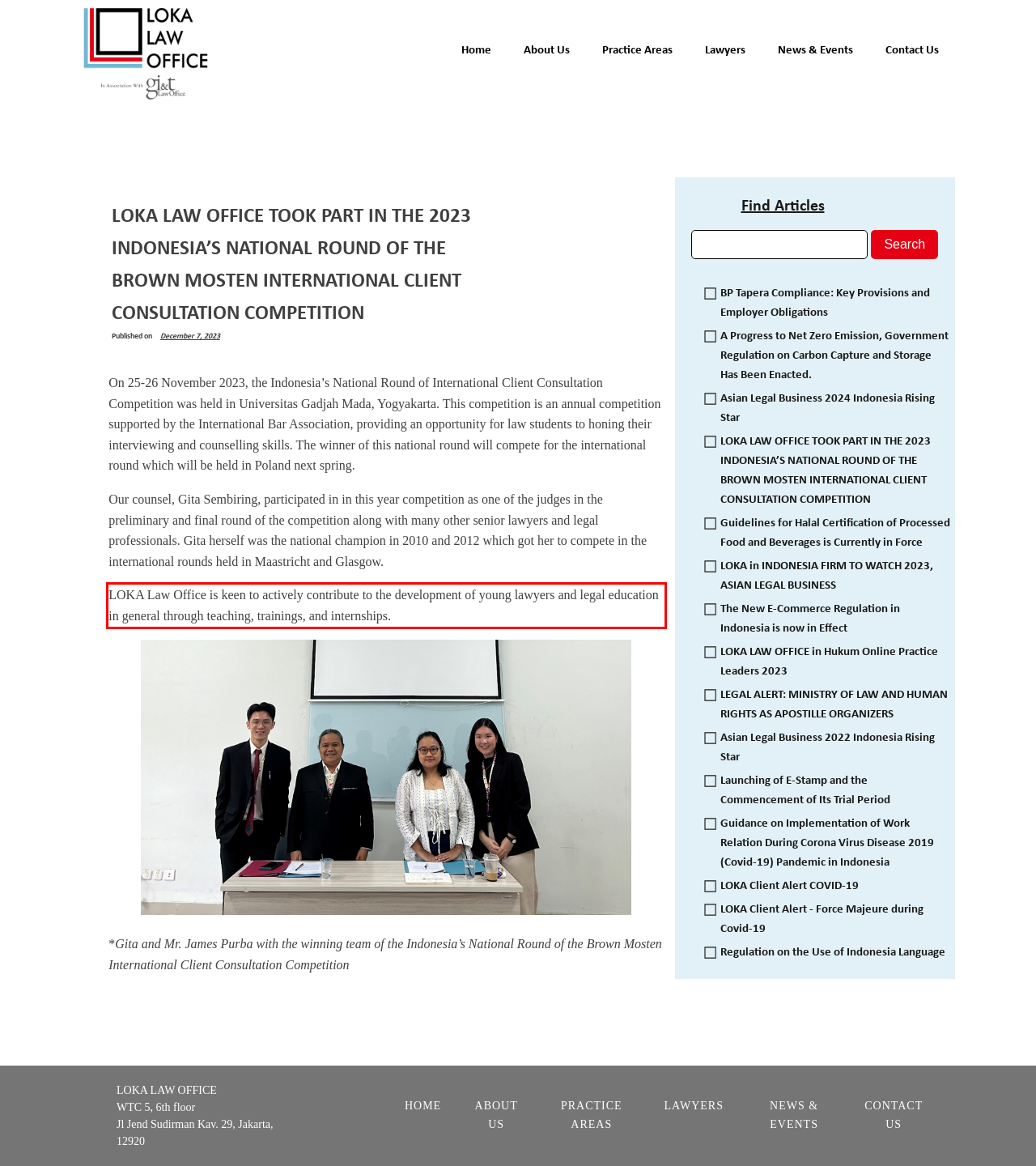The screenshot provided shows a webpage with a red bounding box. Apply OCR to the text within this red bounding box and provide the extracted content.

LOKA Law Office is keen to actively contribute to the development of young lawyers and legal education in general through teaching, trainings, and internships.